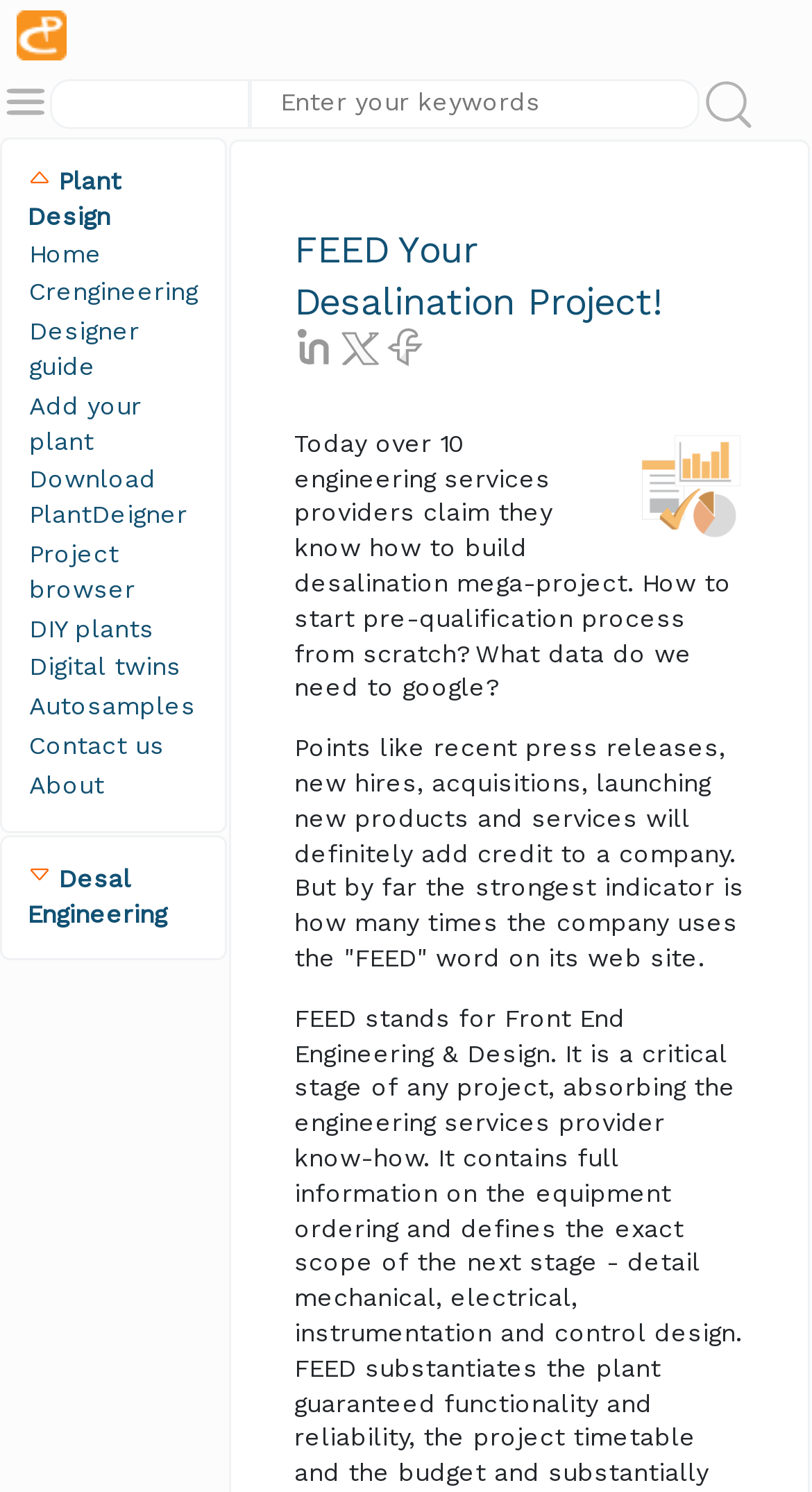Provide the bounding box coordinates of the HTML element this sentence describes: "Download PlantDeigner". The bounding box coordinates consist of four float numbers between 0 and 1, i.e., [left, top, right, bottom].

[0.033, 0.309, 0.246, 0.359]